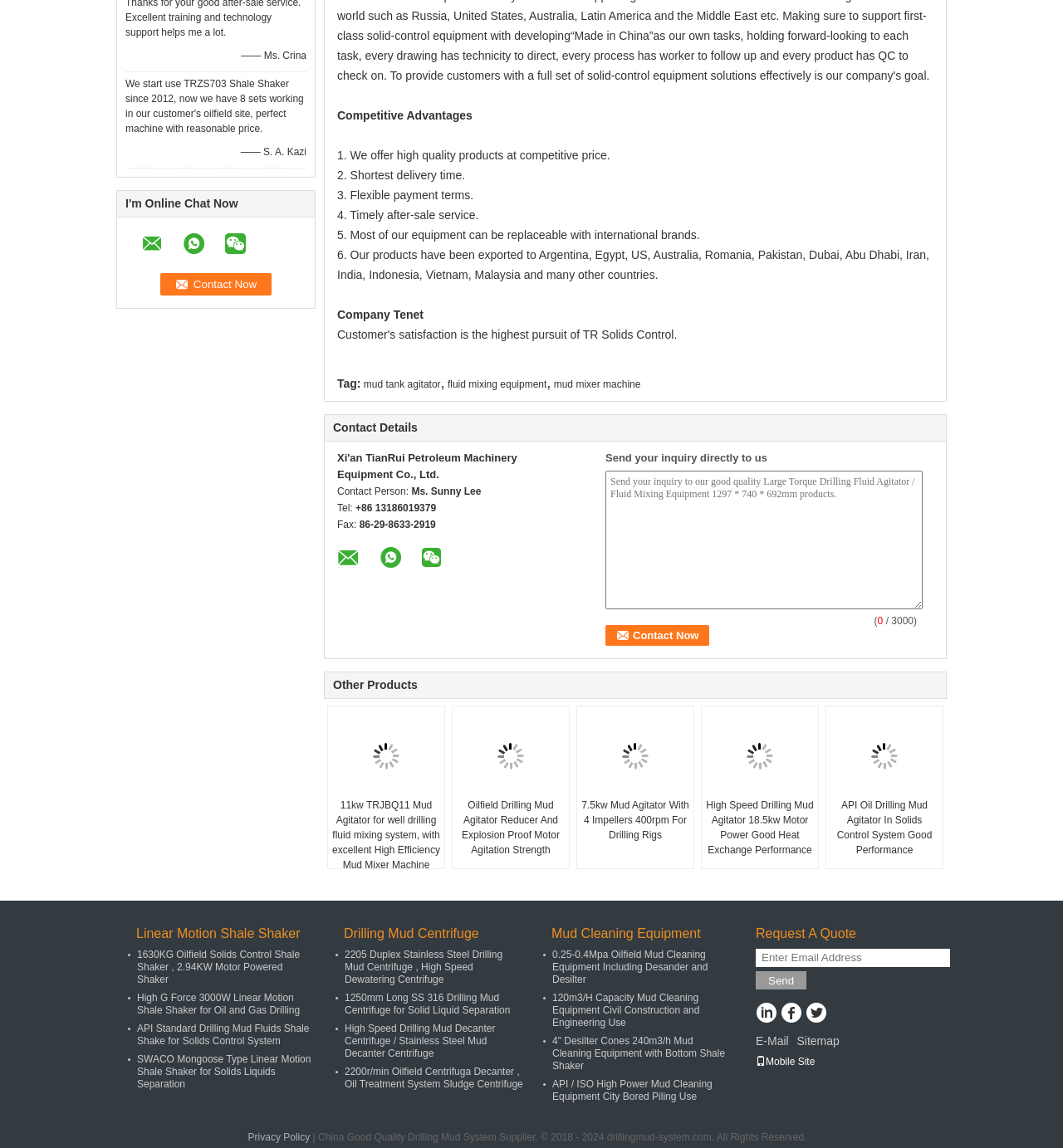Please specify the bounding box coordinates of the clickable region necessary for completing the following instruction: "Click the 'Contact Now' button". The coordinates must consist of four float numbers between 0 and 1, i.e., [left, top, right, bottom].

[0.151, 0.238, 0.256, 0.257]